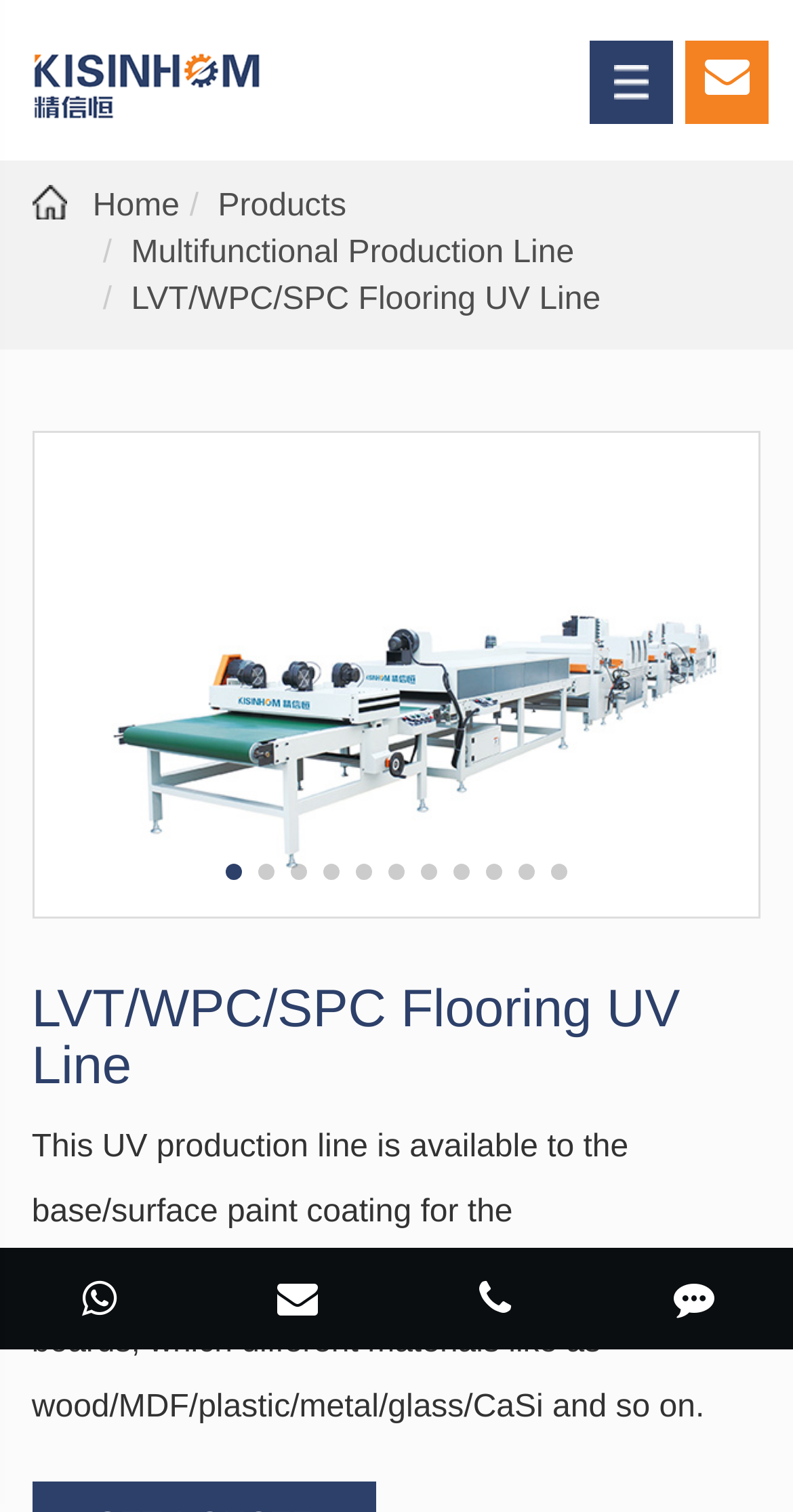What materials can be coated using the UV production line?
Please look at the screenshot and answer in one word or a short phrase.

Wood/MDF/plastic/metal/glass/CaSi